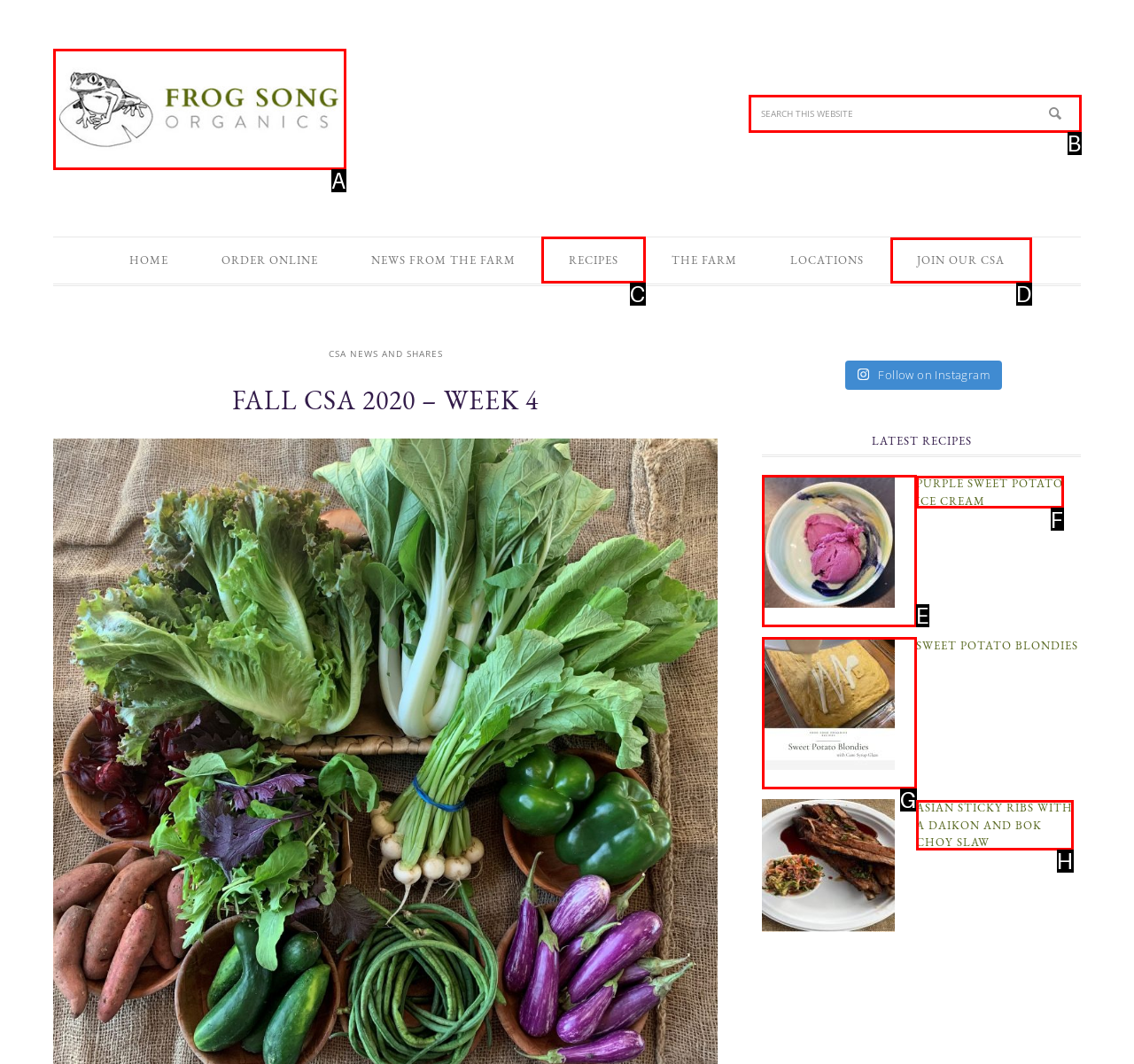Find the correct option to complete this instruction: View recipes. Reply with the corresponding letter.

C